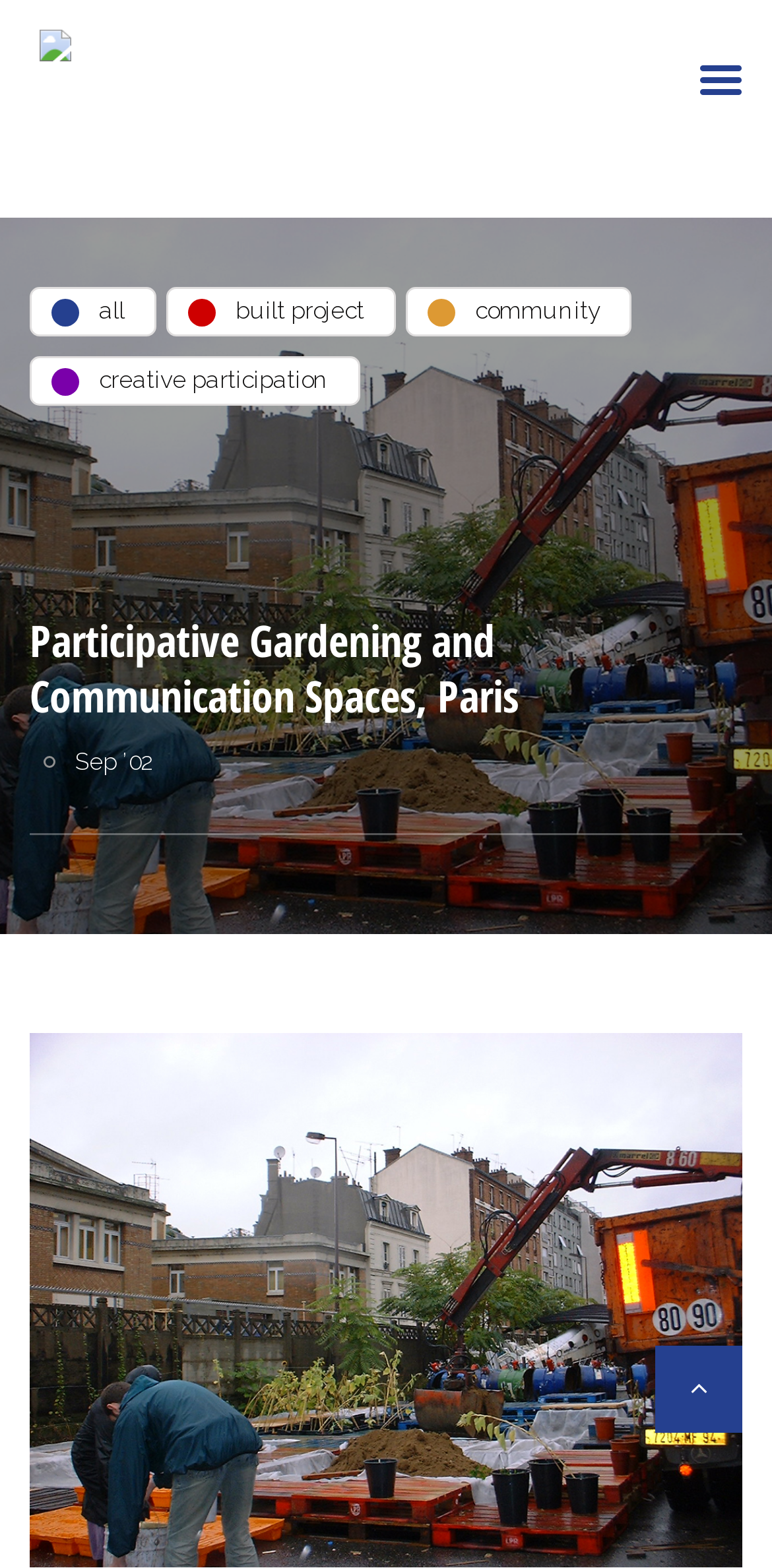Please determine and provide the text content of the webpage's heading.

Participative Gardening and Communication Spaces, Paris